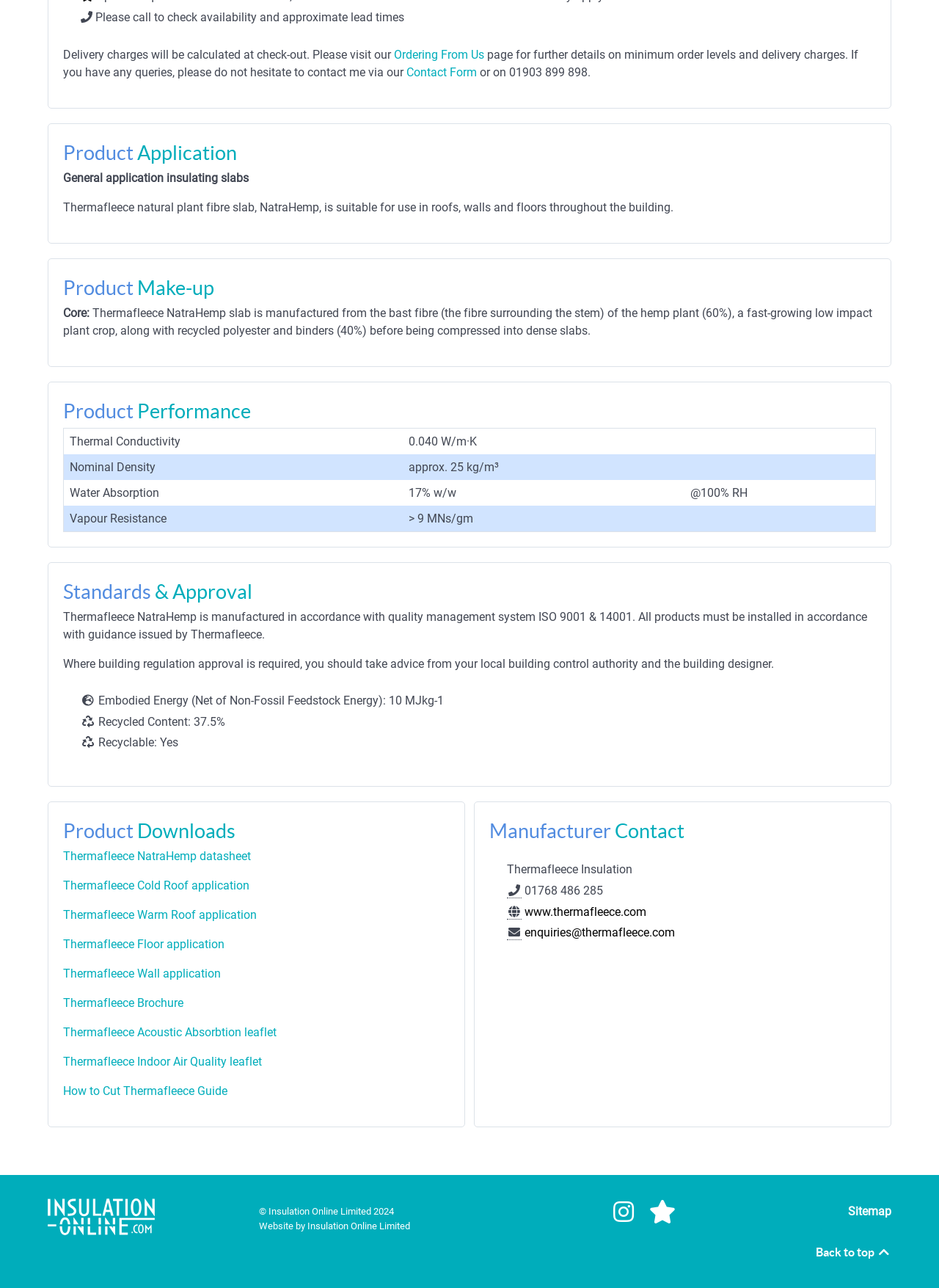From the element description: "aria-label="Trustpilot" title="Trustpilot"", extract the bounding box coordinates of the UI element. The coordinates should be expressed as four float numbers between 0 and 1, in the order [left, top, right, bottom].

[0.686, 0.929, 0.725, 0.954]